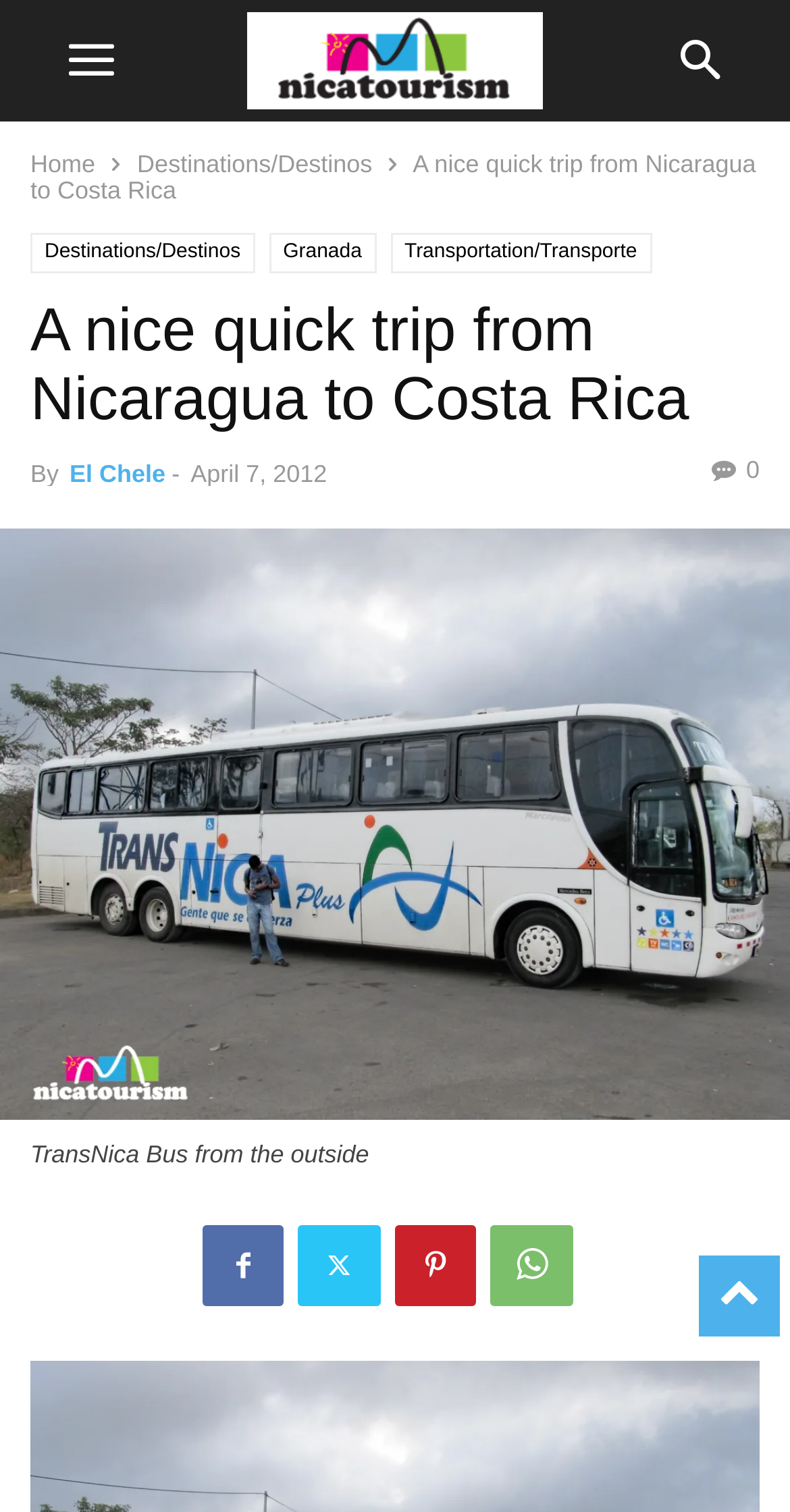Please identify the primary heading on the webpage and return its text.

A nice quick trip from Nicaragua to Costa Rica